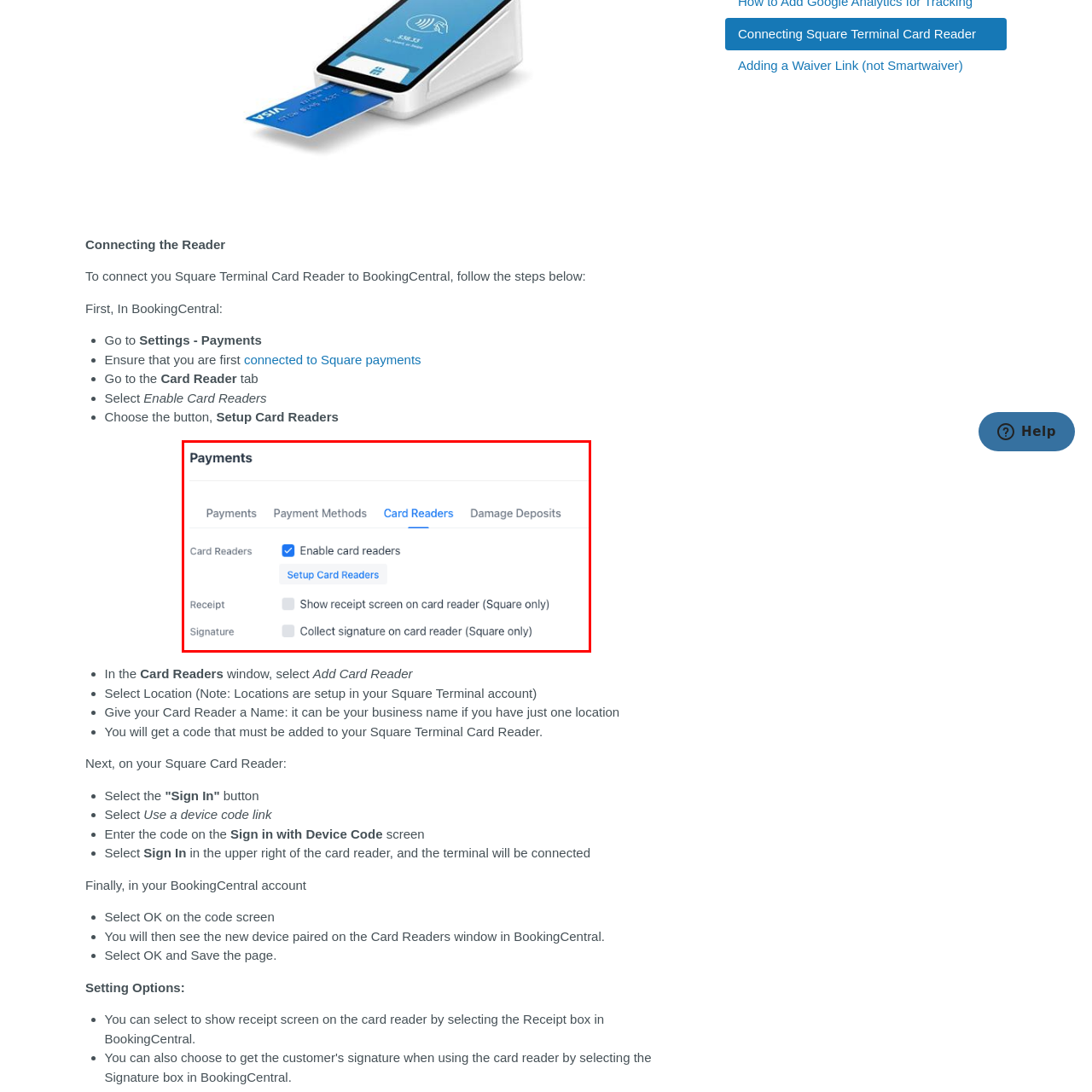Are there options for managing receipts and signatures?
Look at the image enclosed by the red bounding box and give a detailed answer using the visual information available in the image.

The image shows that there are options for managing receipts and signatures specifically for Square card readers, providing users with a streamlined interface for efficient financial management.